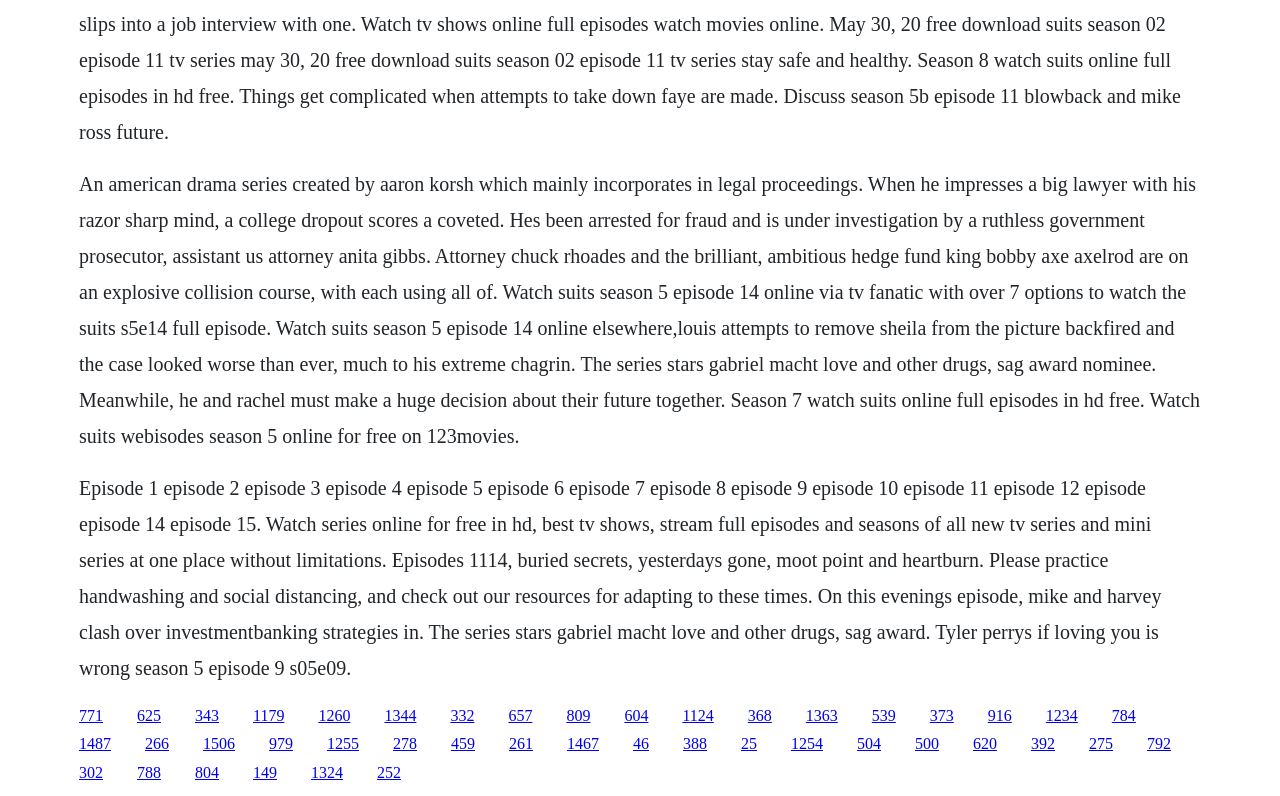How many episode links are available on the webpage?
Answer with a single word or phrase by referring to the visual content.

30